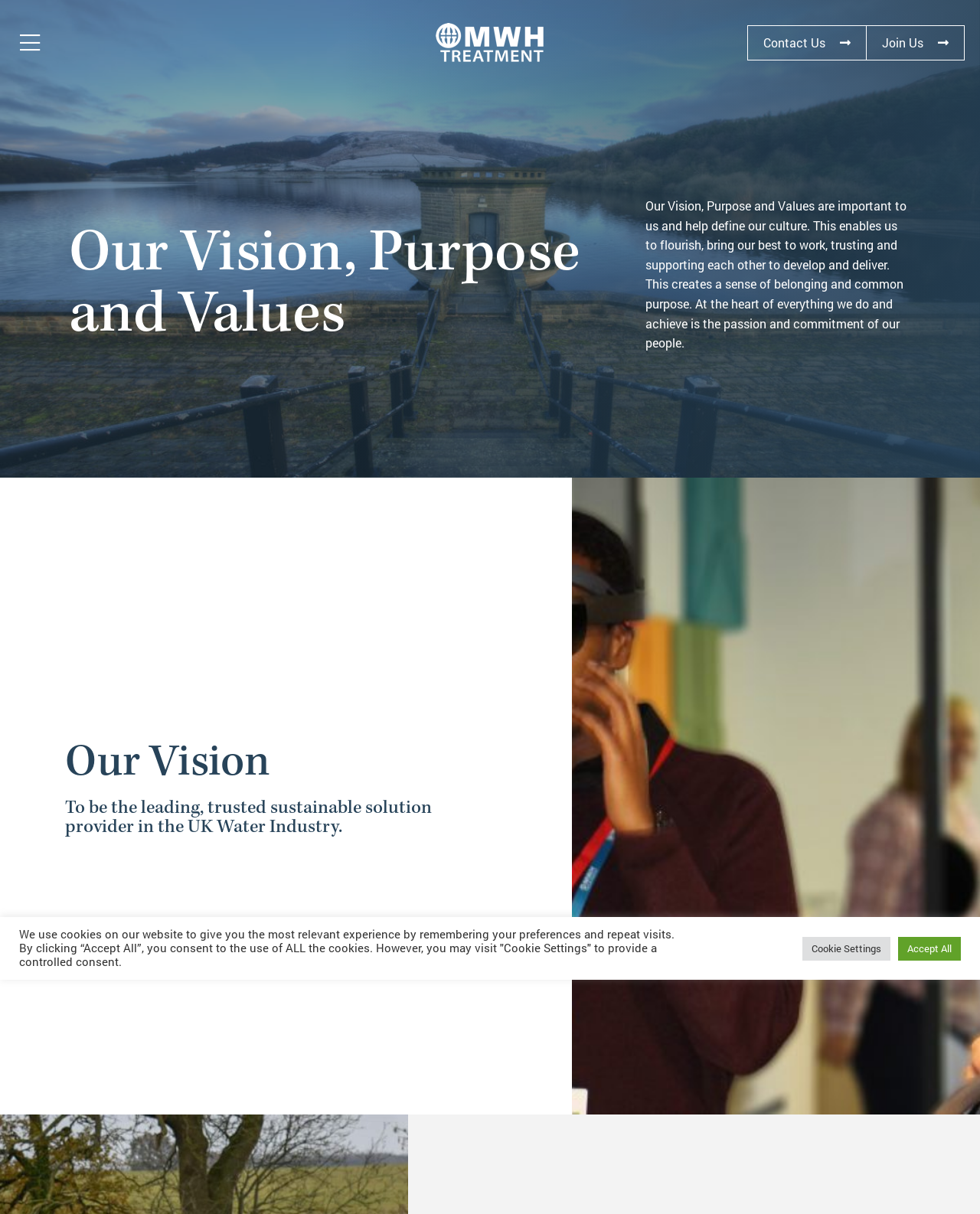Given the element description Join Us, identify the bounding box coordinates for the UI element on the webpage screenshot. The format should be (top-left x, top-left y, bottom-right x, bottom-right y), with values between 0 and 1.

[0.884, 0.02, 0.984, 0.049]